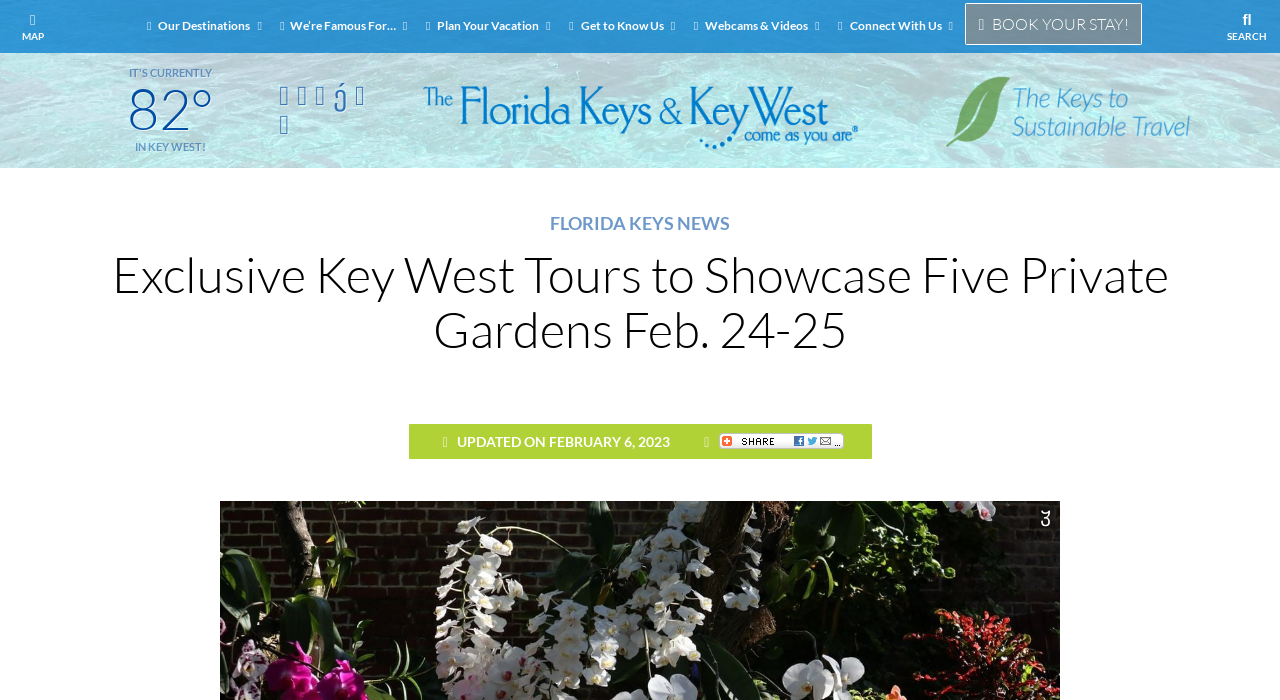What is the name of the tour being showcased?
Please ensure your answer is as detailed and informative as possible.

The name of the tour is mentioned in the heading element with the text 'Exclusive Key West Tours to Showcase Five Private Gardens Feb. 24-25' and bounding box coordinates [0.0, 0.352, 1.0, 0.545]. This heading is also a link with the same text and bounding box coordinates [0.087, 0.348, 0.913, 0.513].